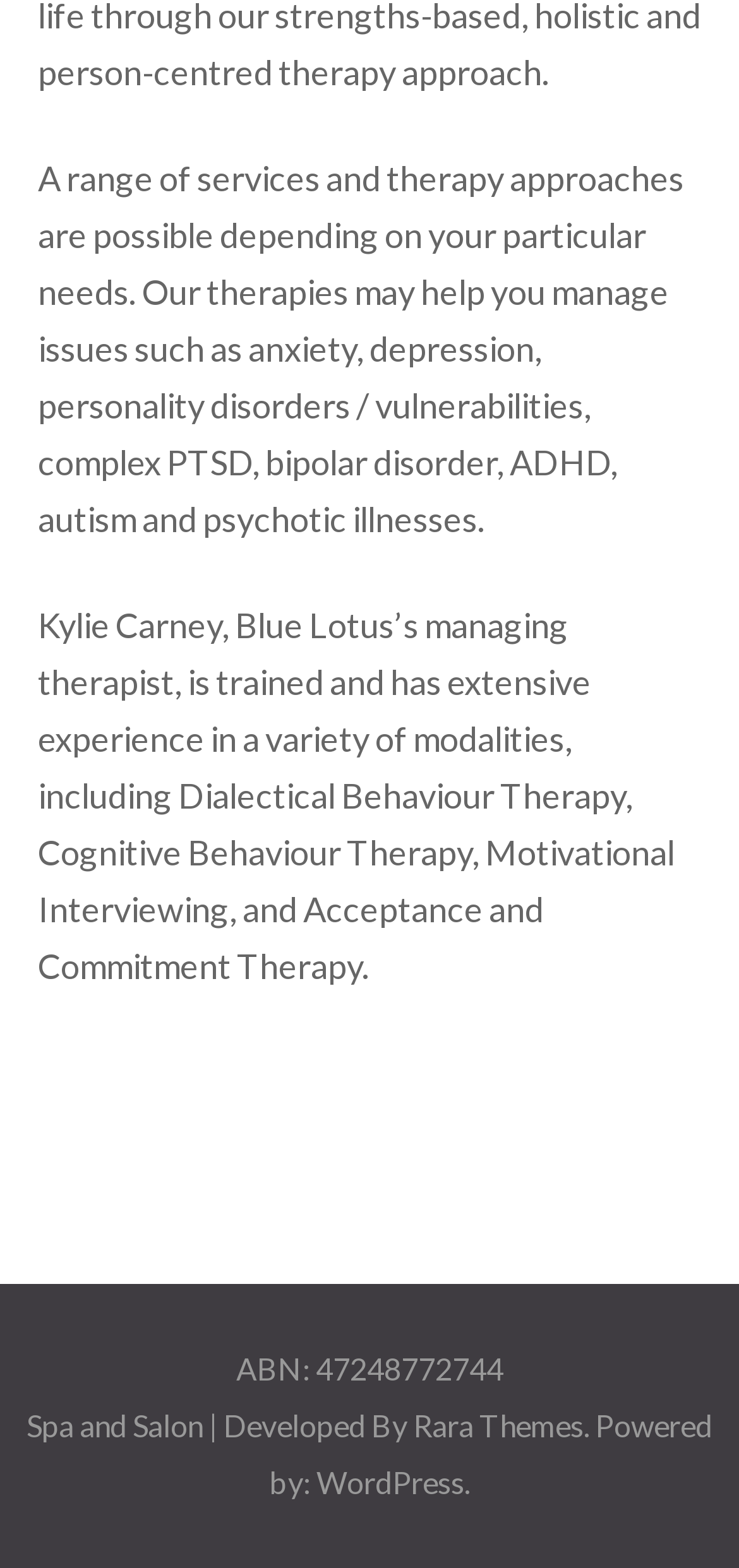Locate the bounding box of the UI element with the following description: "Rara Themes".

[0.559, 0.897, 0.79, 0.92]